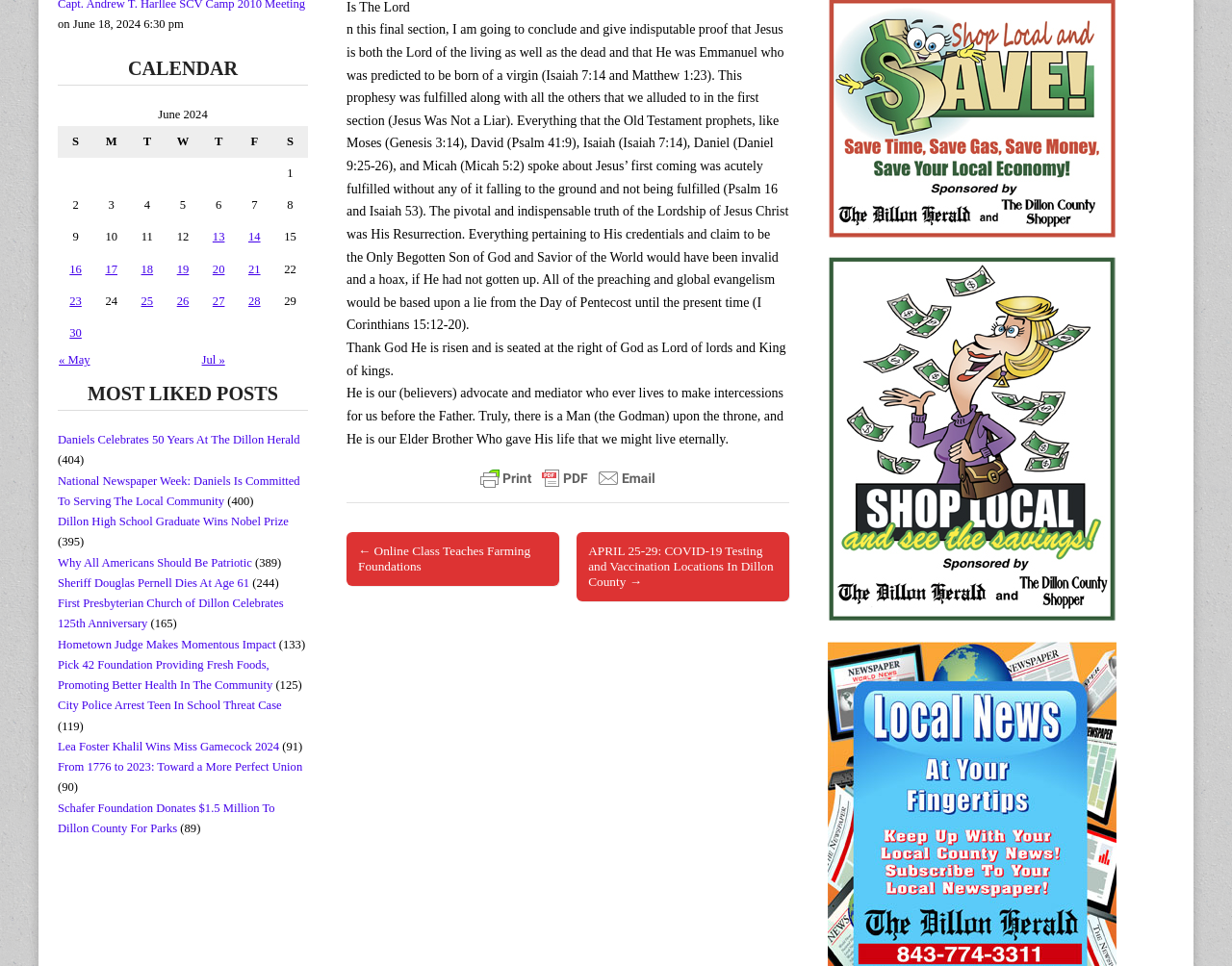Please determine the bounding box coordinates, formatted as (top-left x, top-left y, bottom-right x, bottom-right y), with all values as floating point numbers between 0 and 1. Identify the bounding box of the region described as: aria-label="Shop-Local-Woman-Cash"

[0.672, 0.636, 0.906, 0.65]